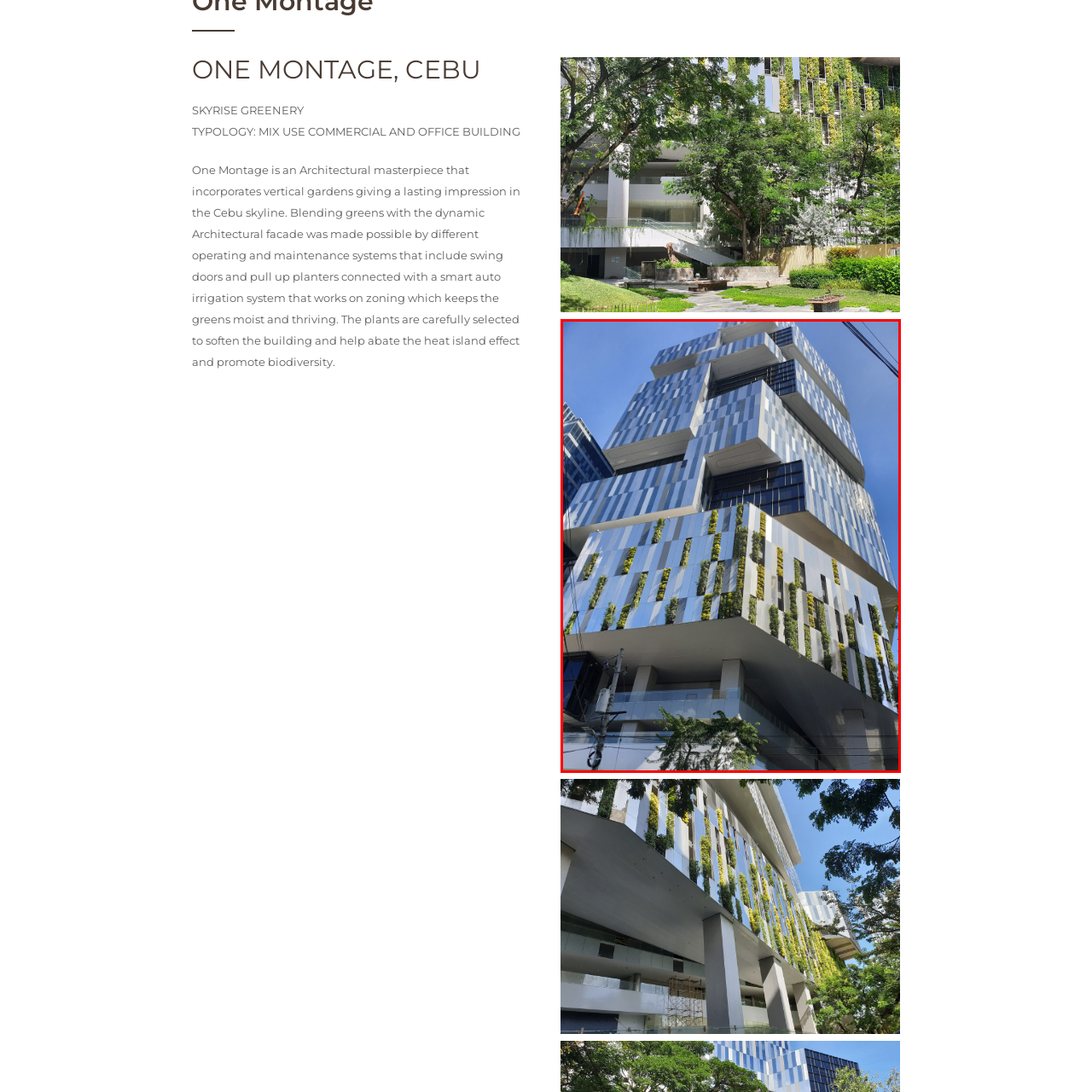Look closely at the section within the red border and give a one-word or brief phrase response to this question: 
What type of spaces does the building combine?

Commercial and office spaces